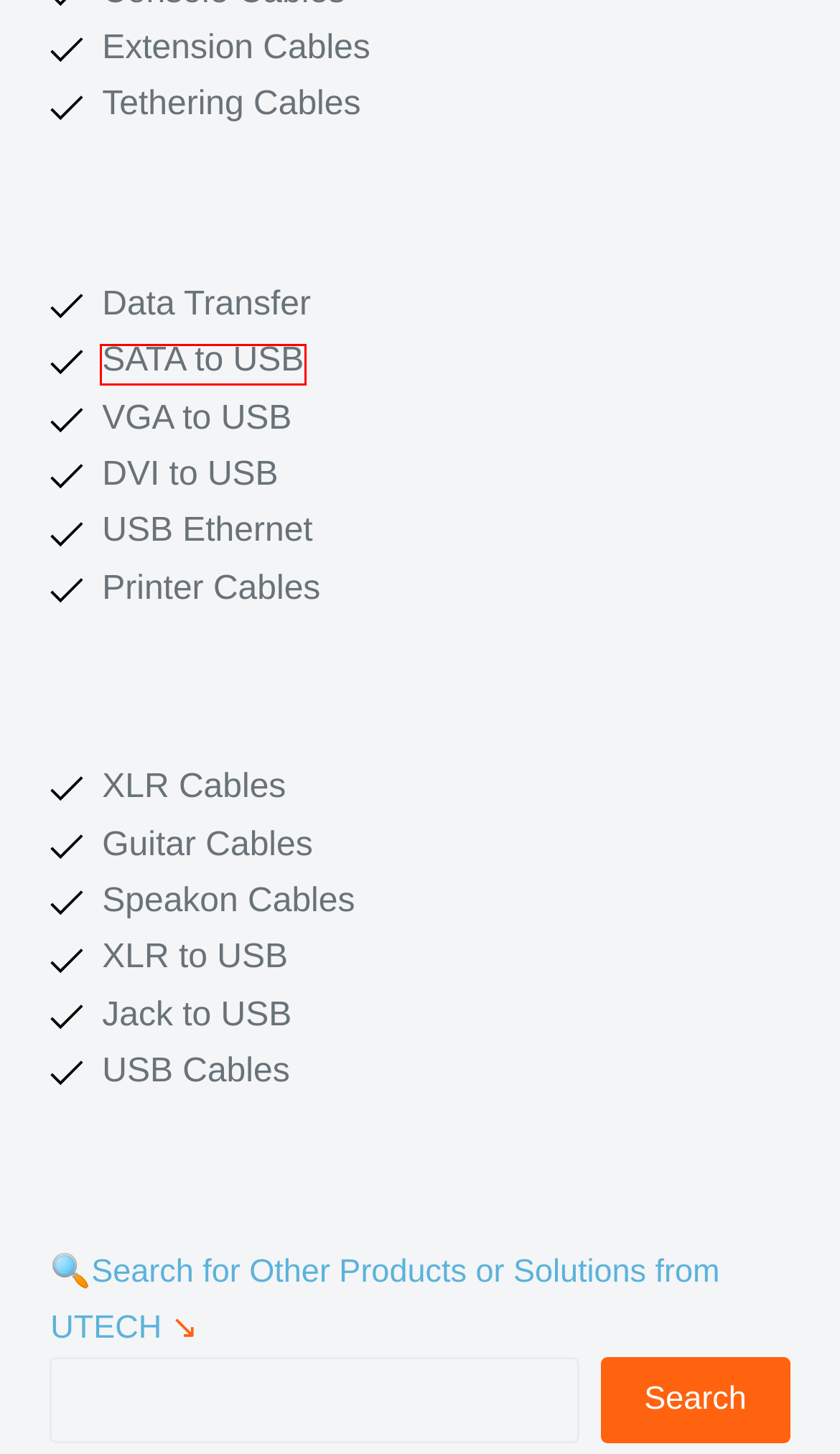Please examine the screenshot provided, which contains a red bounding box around a UI element. Select the webpage description that most accurately describes the new page displayed after clicking the highlighted element. Here are the candidates:
A. Best Tethering Cables Archives - UTECH Cables
B. USB Guitar Cables Archives - UTECH Cables
C. Active USB Extension Cables Archives - UTECH Cables
D. USB Data Transfer Cables Archives - UTECH Cables
E. USB Printer Cables Archives - UTECH Cables
F. Custom Guitar Cables Archives - UTECH Cables
G. VGA USB Adapter Cables Archives - UTECH Cables
H. SATA to USB Cables Archives - UTECH Cables

H